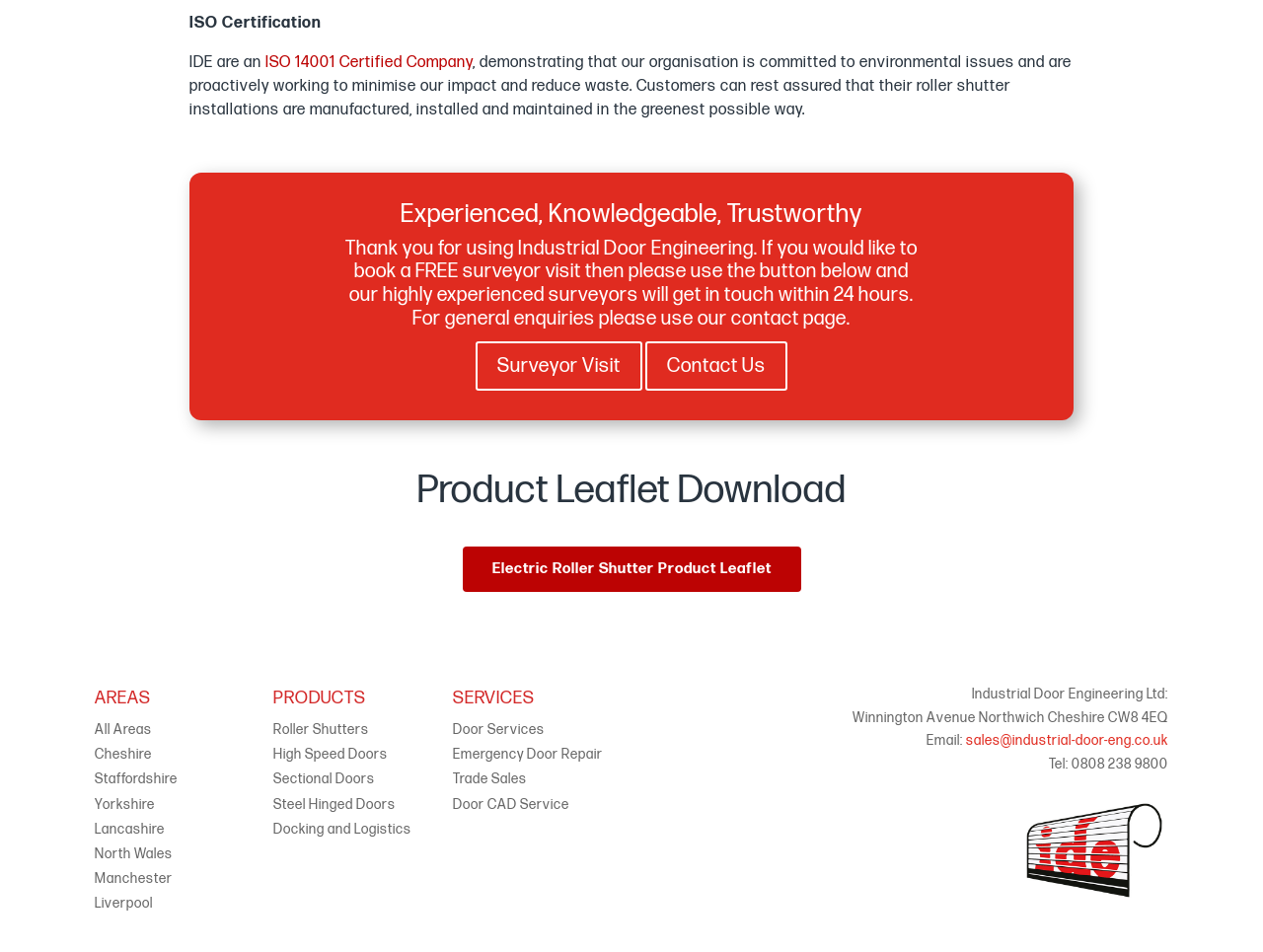Using the format (top-left x, top-left y, bottom-right x, bottom-right y), and given the element description, identify the bounding box coordinates within the screenshot: ISO 14001 Certified Company

[0.21, 0.056, 0.374, 0.076]